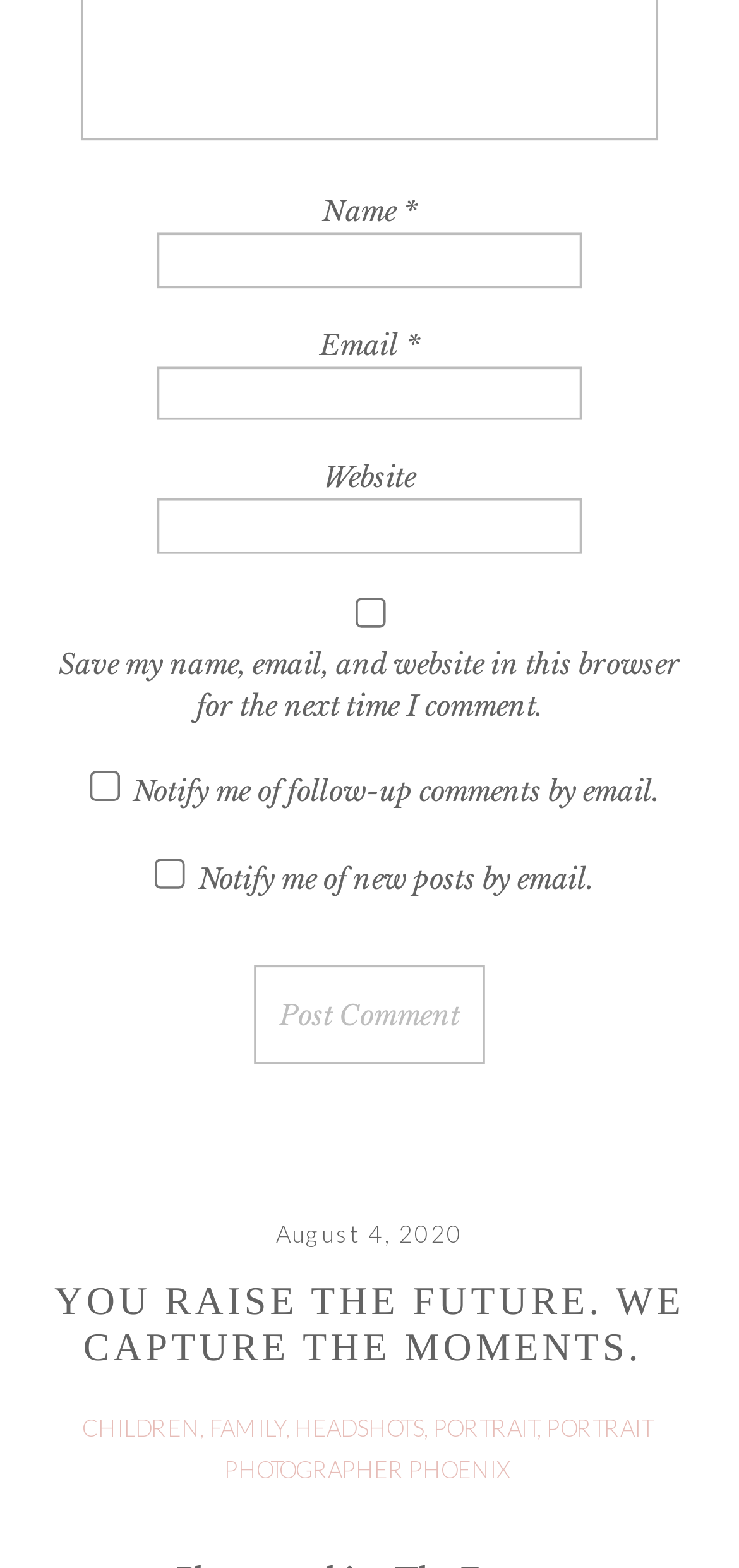Locate the bounding box of the UI element based on this description: "parent_node: Name * name="author"". Provide four float numbers between 0 and 1 as [left, top, right, bottom].

[0.212, 0.149, 0.788, 0.184]